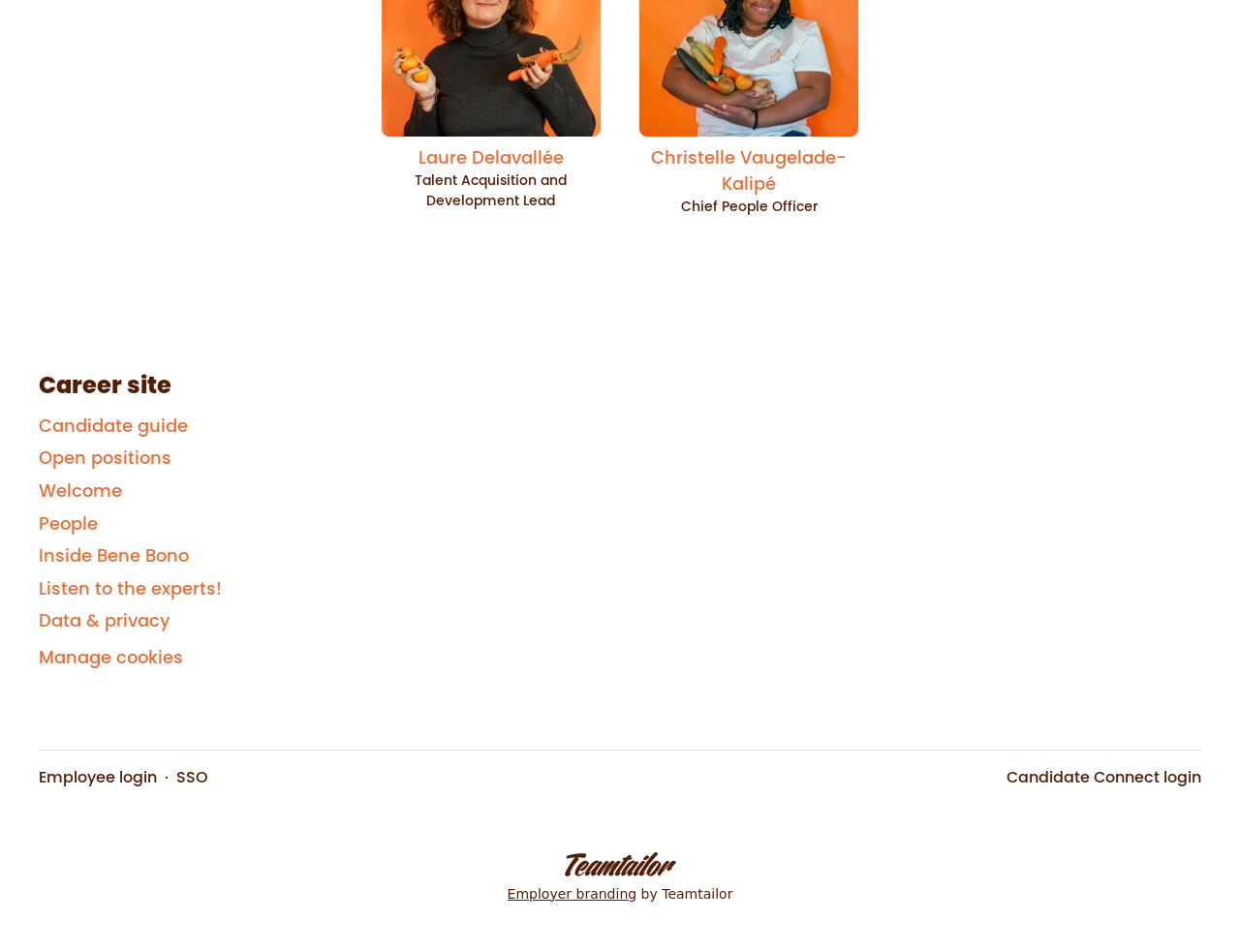What is the purpose of the button in the top section of the website?
Refer to the image and offer an in-depth and detailed answer to the question.

The button in the top section of the website is labeled 'Manage cookies', indicating that it is used to manage cookie settings on the website.